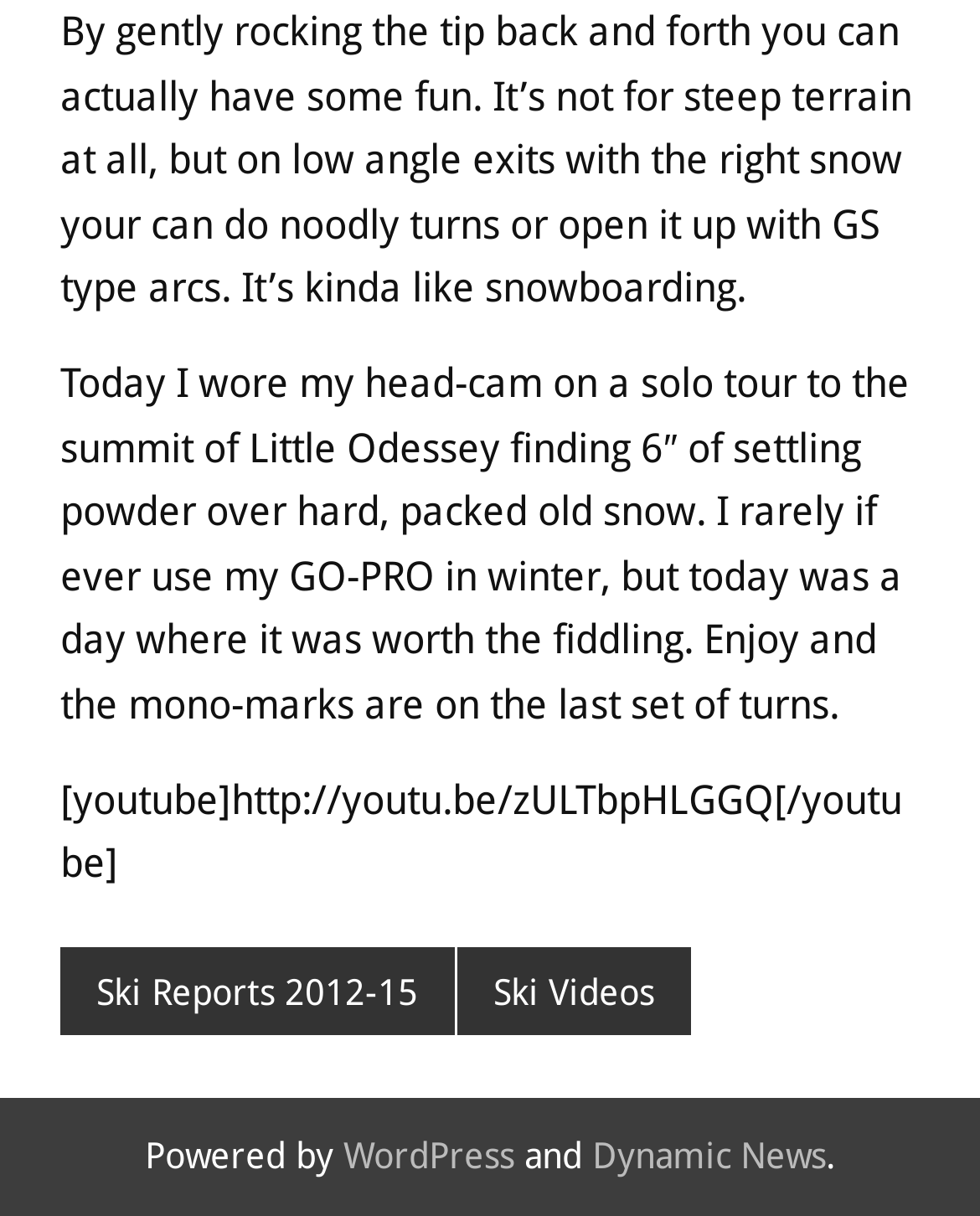What is the format of the video link?
Craft a detailed and extensive response to the question.

The video link is in YouTube format because the text '[youtube]http://youtu.be/zULTbpHLGGQ[/youtube]' indicates that the link is a YouTube video link.